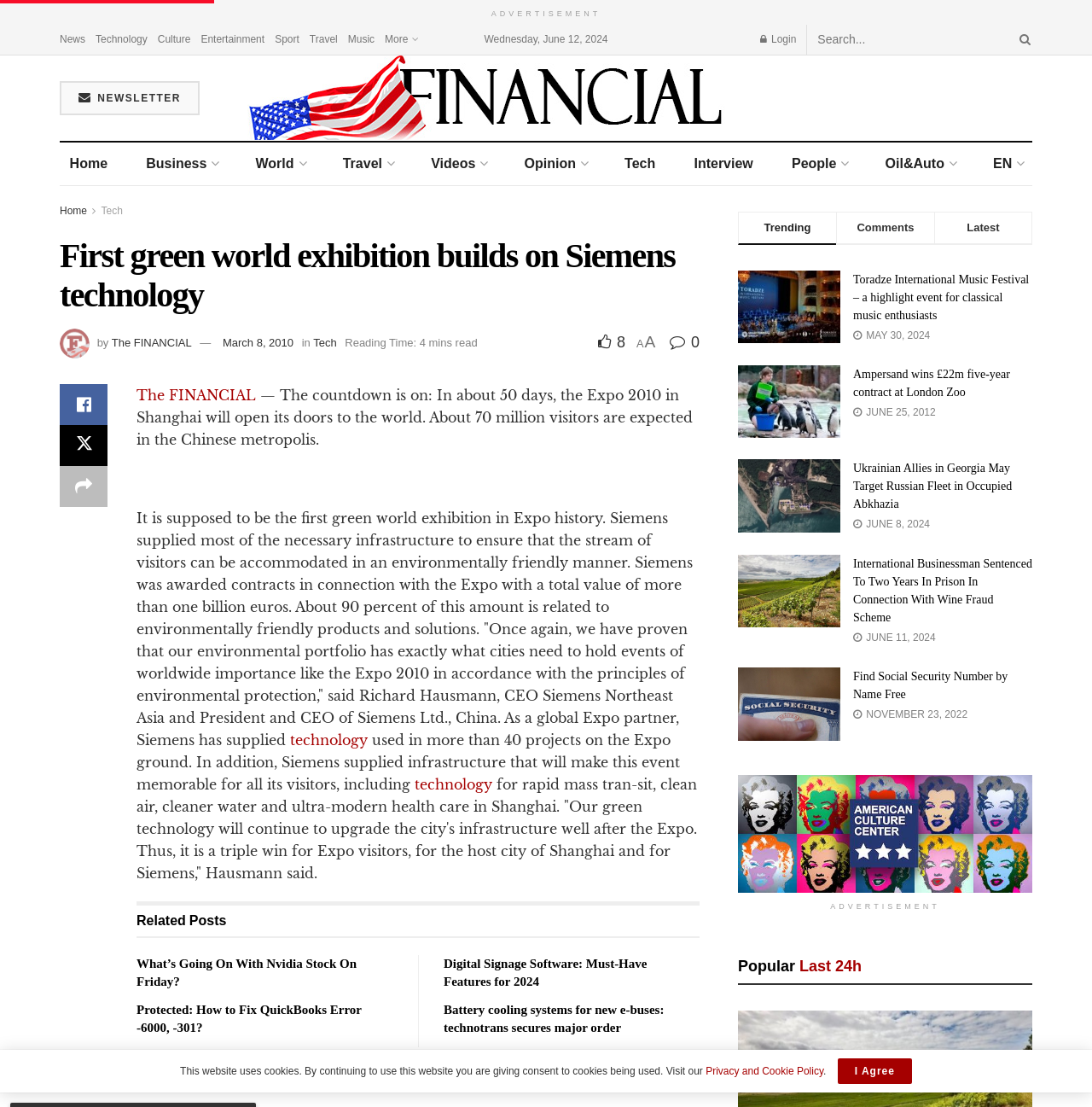Describe all visible elements and their arrangement on the webpage.

This webpage appears to be a news article from The FINANCIAL, with a focus on technology and business. At the top of the page, there is a navigation menu with links to various sections, including News, Technology, Culture, and Entertainment. Below this, there is a search bar and a login button.

The main article is titled "First green world exhibition builds on Siemens technology" and features an image of The FINANCIAL logo. The article discusses the upcoming Expo 2010 in Shanghai, which is expected to attract 70 million visitors. Siemens has supplied most of the necessary infrastructure to ensure that the event can be accommodated in an environmentally friendly manner.

The article is divided into several paragraphs, with links to related articles and technologies mentioned throughout. There are also several images and icons scattered throughout the article, including a Facebook icon and a Twitter icon.

To the right of the main article, there is a sidebar with links to trending articles, comments, and latest news. Below this, there are several featured articles, including one about the Toradze International Music Festival and another about Ampersand winning a contract at London Zoo.

At the bottom of the page, there are several more links to related articles, as well as a section titled "Related Posts" with headings and summaries of additional articles.